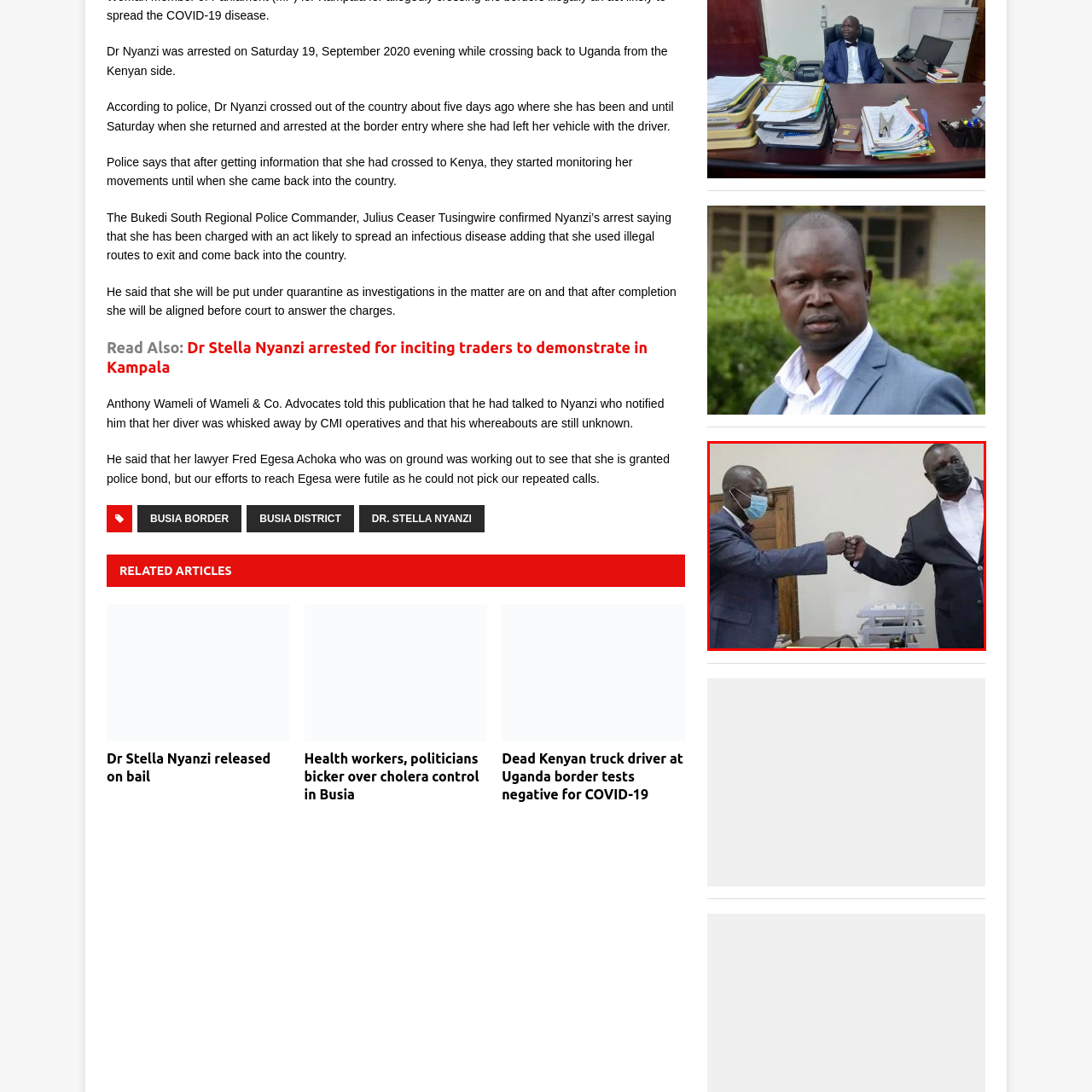Observe the content highlighted by the red box and supply a one-word or short phrase answer to the question: What is the purpose of the light blue face mask worn by the man on the left?

Health safety measure